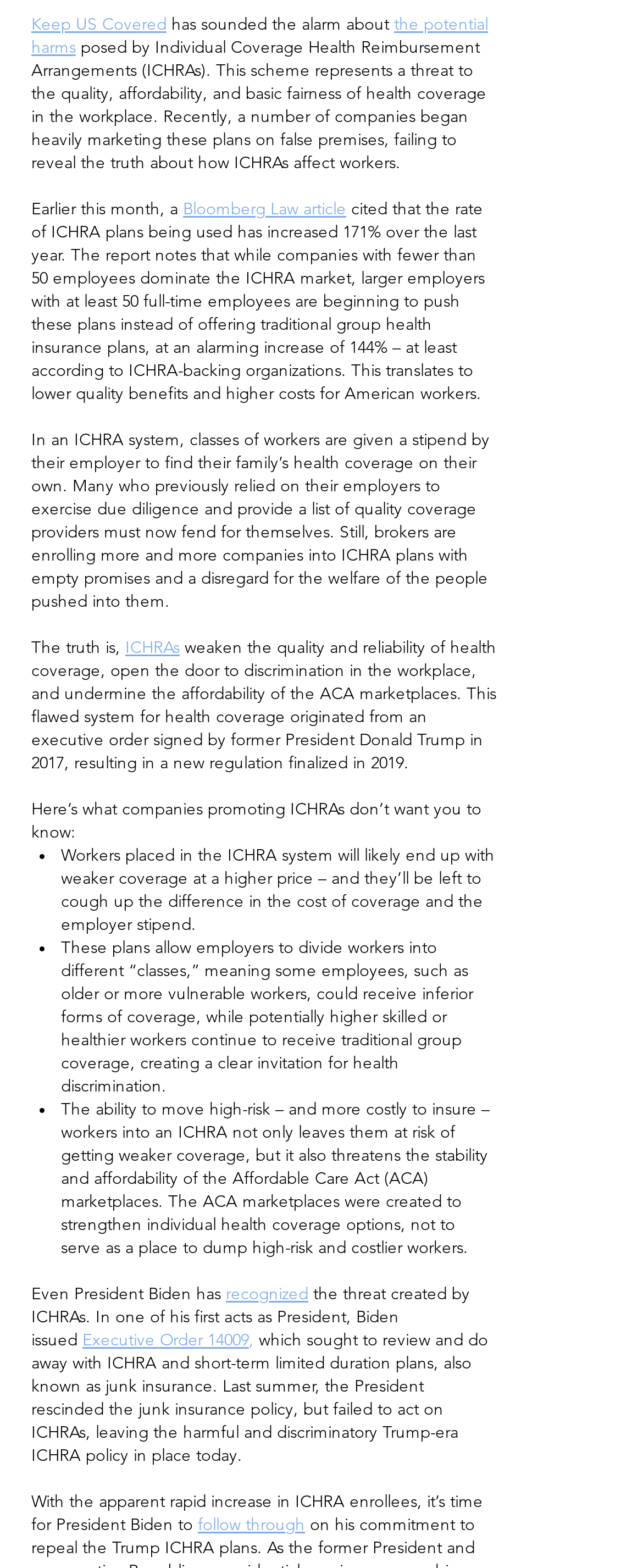What is the potential consequence of workers being placed in an ICHRA system?
Refer to the screenshot and respond with a concise word or phrase.

Weaker coverage at a higher price